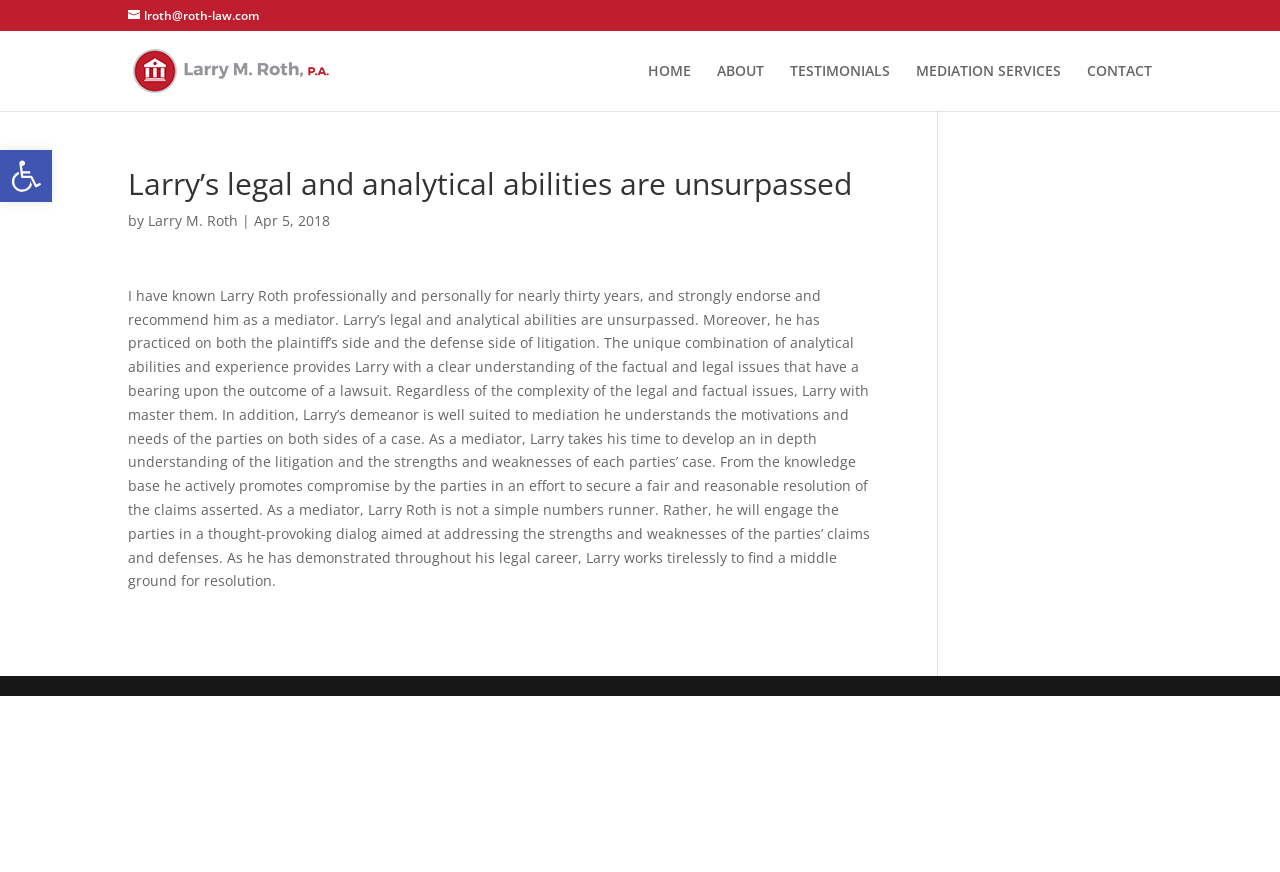Please determine the main heading text of this webpage.

Larry’s legal and analytical abilities are unsurpassed